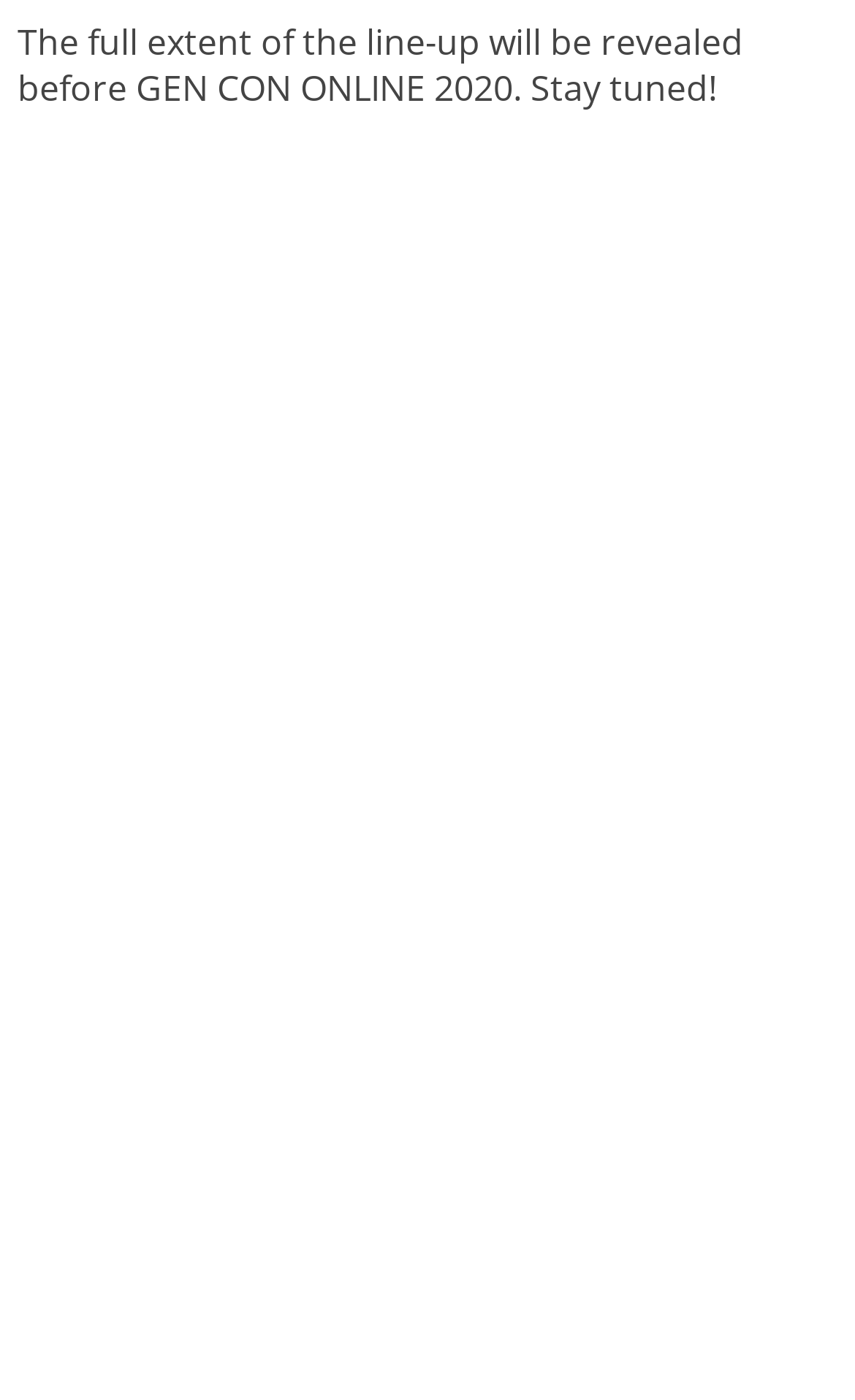What is the text above the social media links?
Please use the visual content to give a single word or phrase answer.

The full extent of the line-up will be revealed before GEN CON ONLINE 2020. Stay tuned!